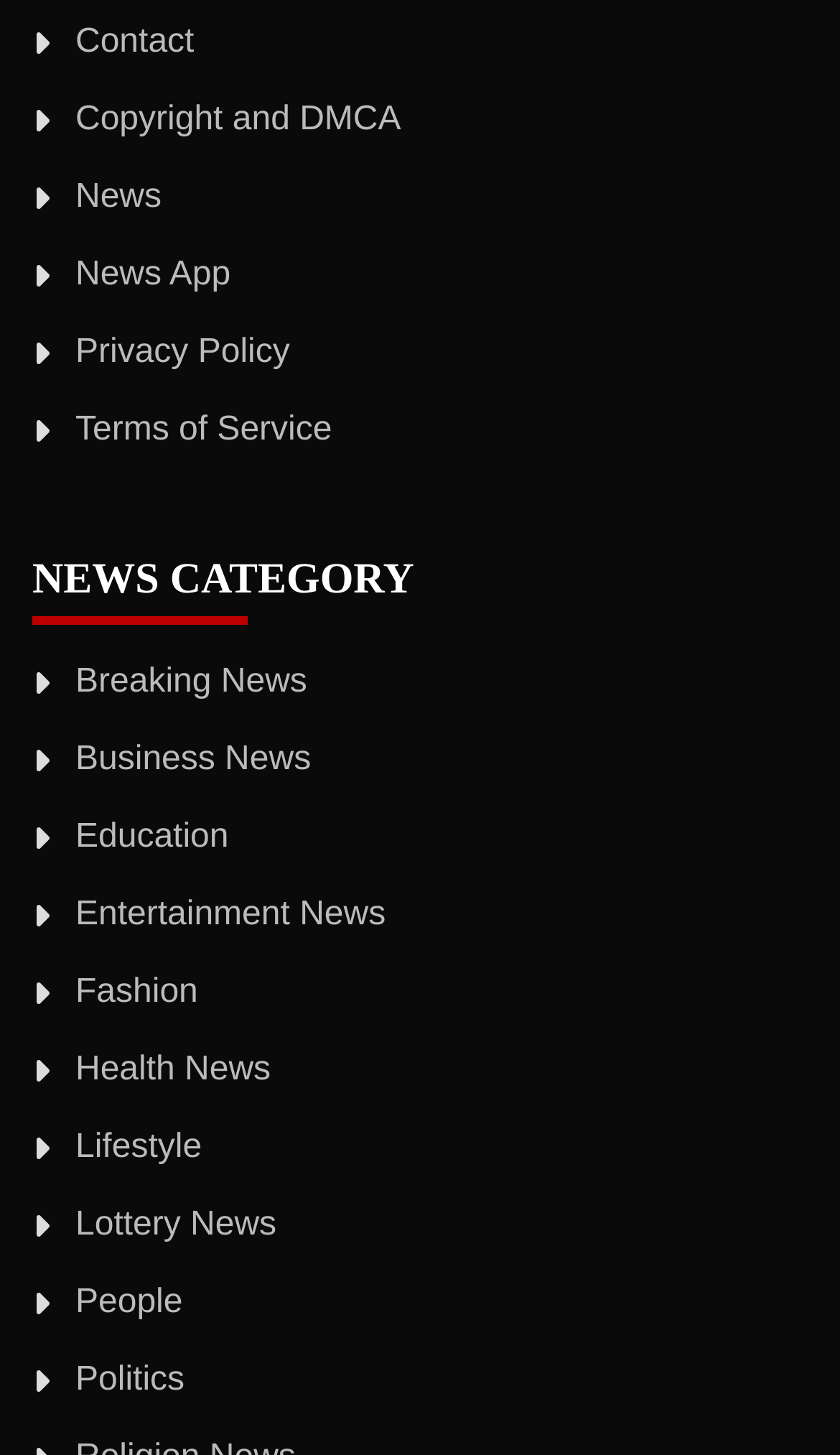Identify the bounding box coordinates for the UI element described by the following text: "News App". Provide the coordinates as four float numbers between 0 and 1, in the format [left, top, right, bottom].

[0.09, 0.176, 0.274, 0.201]